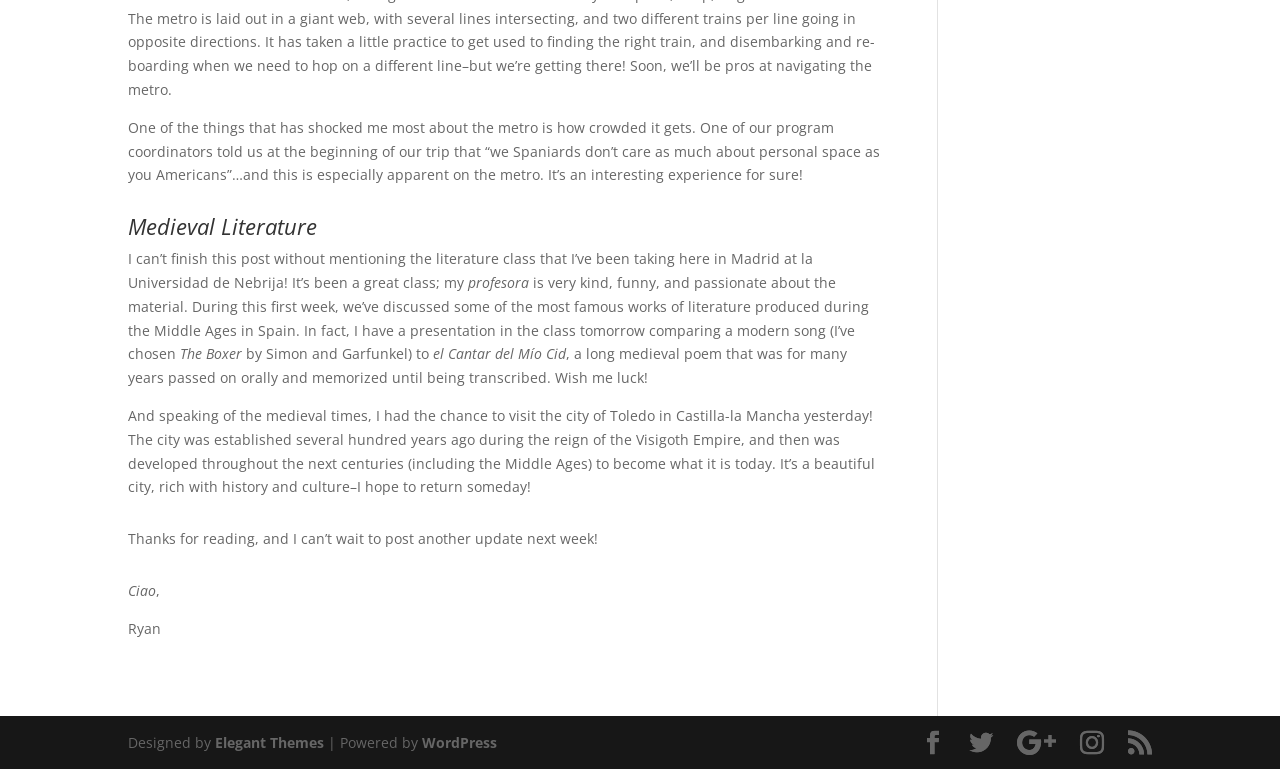Answer this question using a single word or a brief phrase:
What is the author's presentation about?

Comparing a modern song to a medieval poem